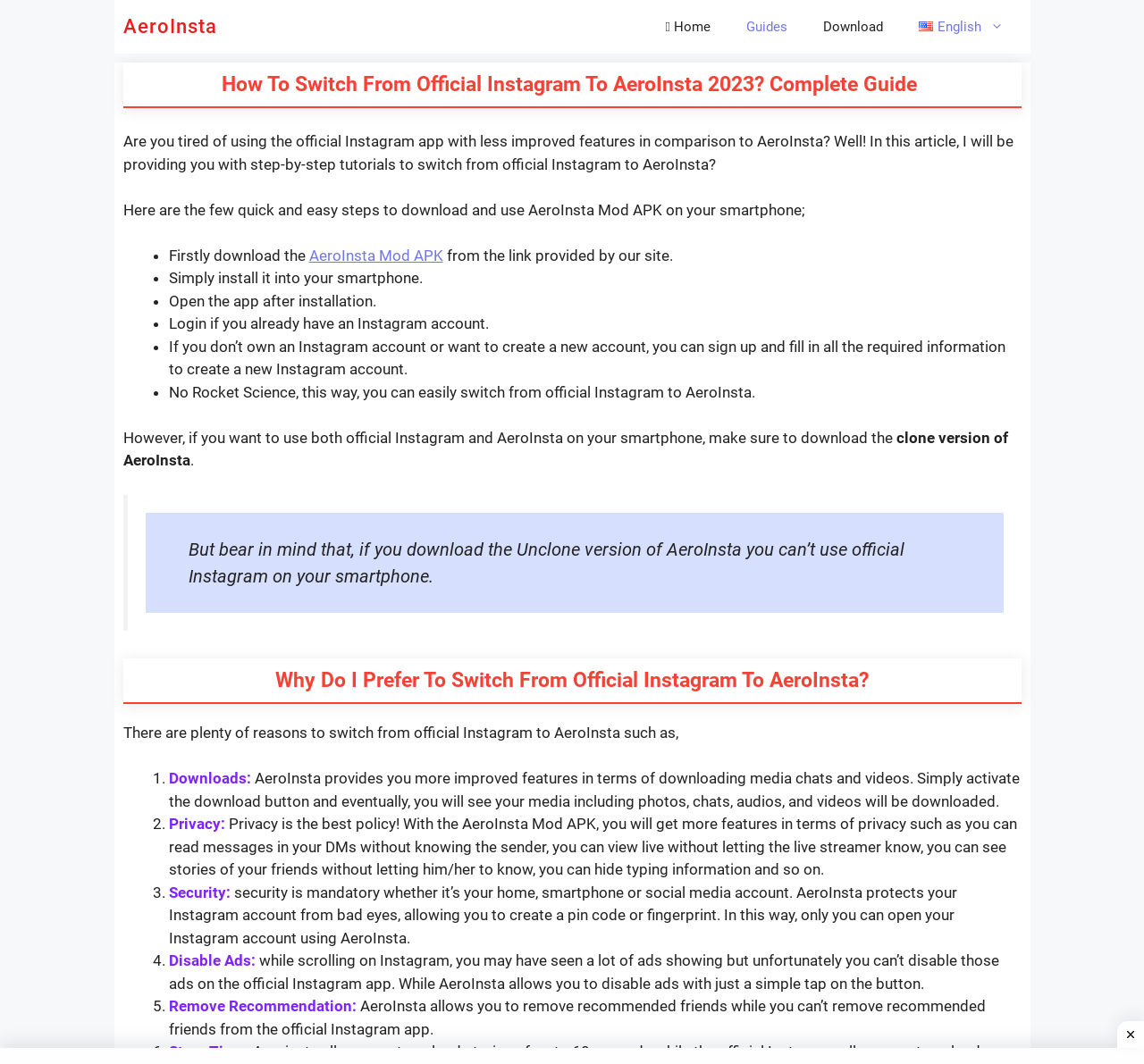Can I use both Instagram and AeroInsta on my smartphone?
Please provide a single word or phrase based on the screenshot.

Yes, with clone version